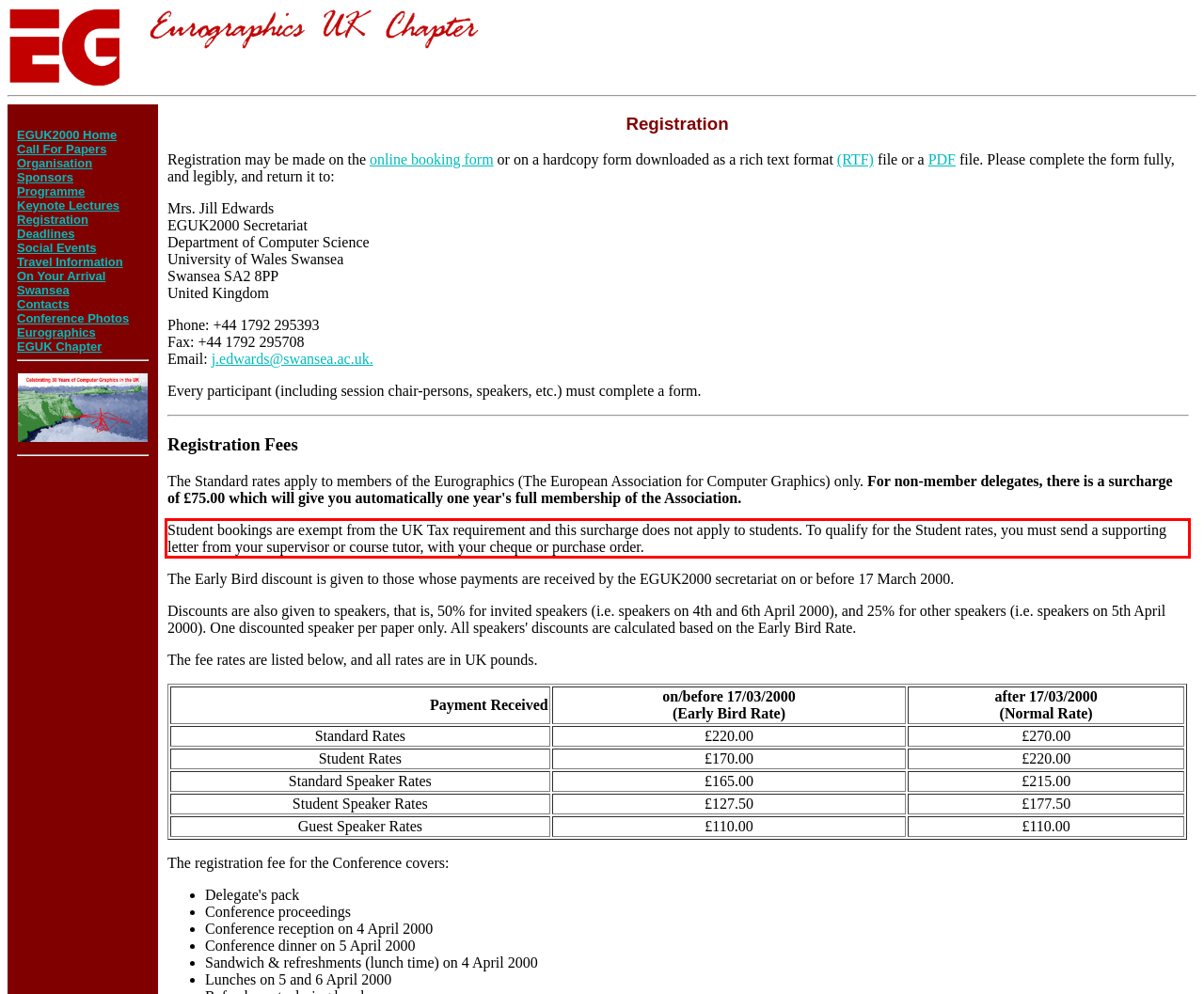Please perform OCR on the text within the red rectangle in the webpage screenshot and return the text content.

Student bookings are exempt from the UK Tax requirement and this surcharge does not apply to students. To qualify for the Student rates, you must send a supporting letter from your supervisor or course tutor, with your cheque or purchase order.